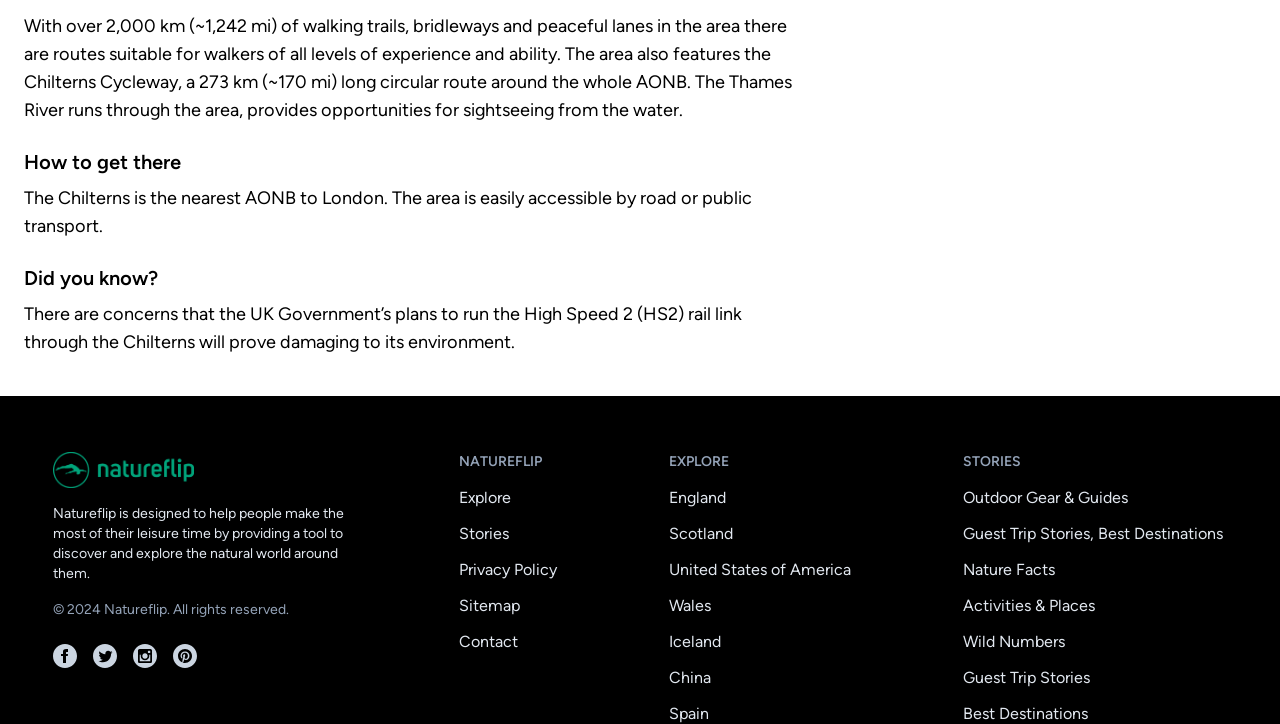Answer the question briefly using a single word or phrase: 
How many kilometers long is the Chilterns Cycleway?

273 km